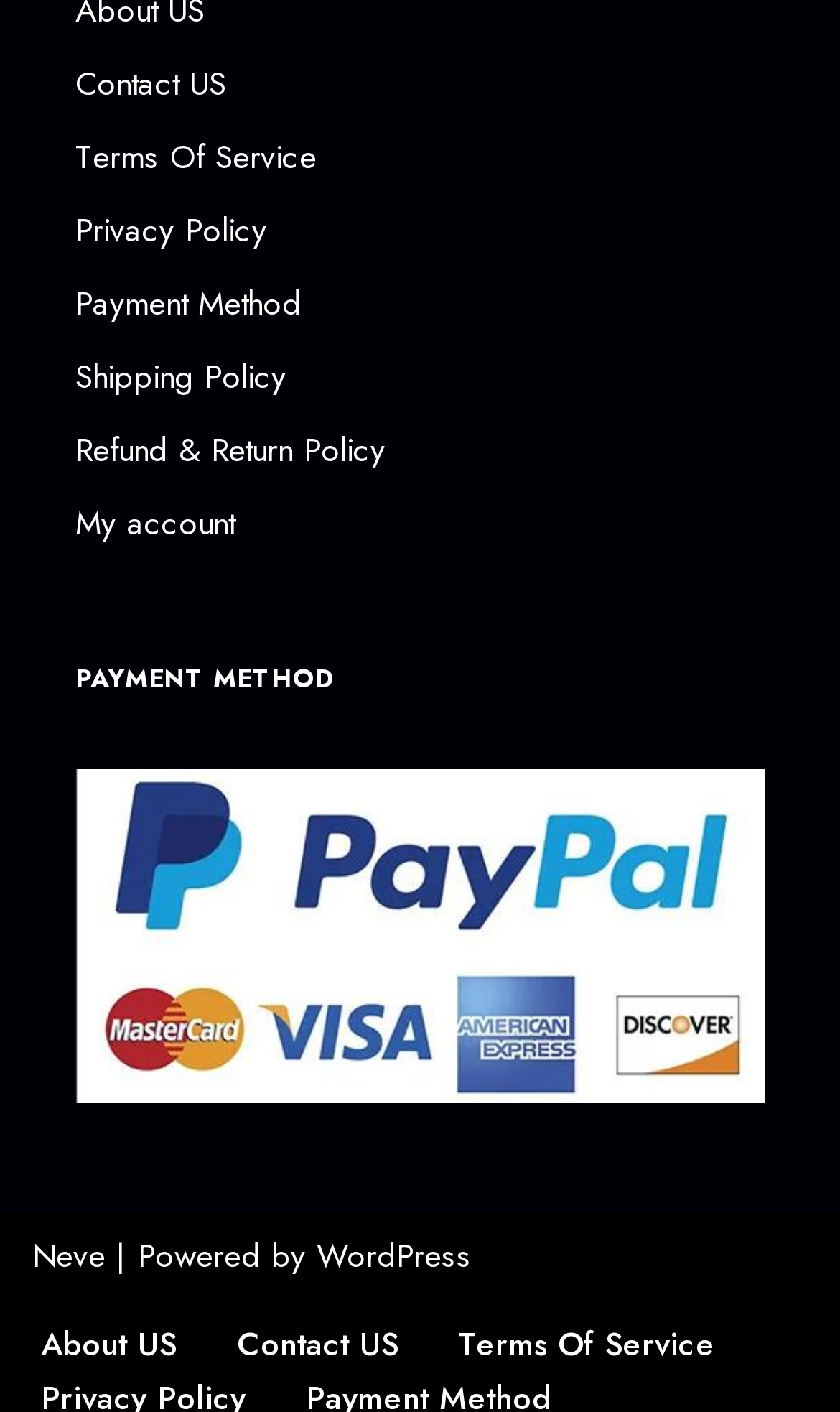Please predict the bounding box coordinates (top-left x, top-left y, bottom-right x, bottom-right y) for the UI element in the screenshot that fits the description: Privacy Policy

[0.09, 0.146, 0.318, 0.18]